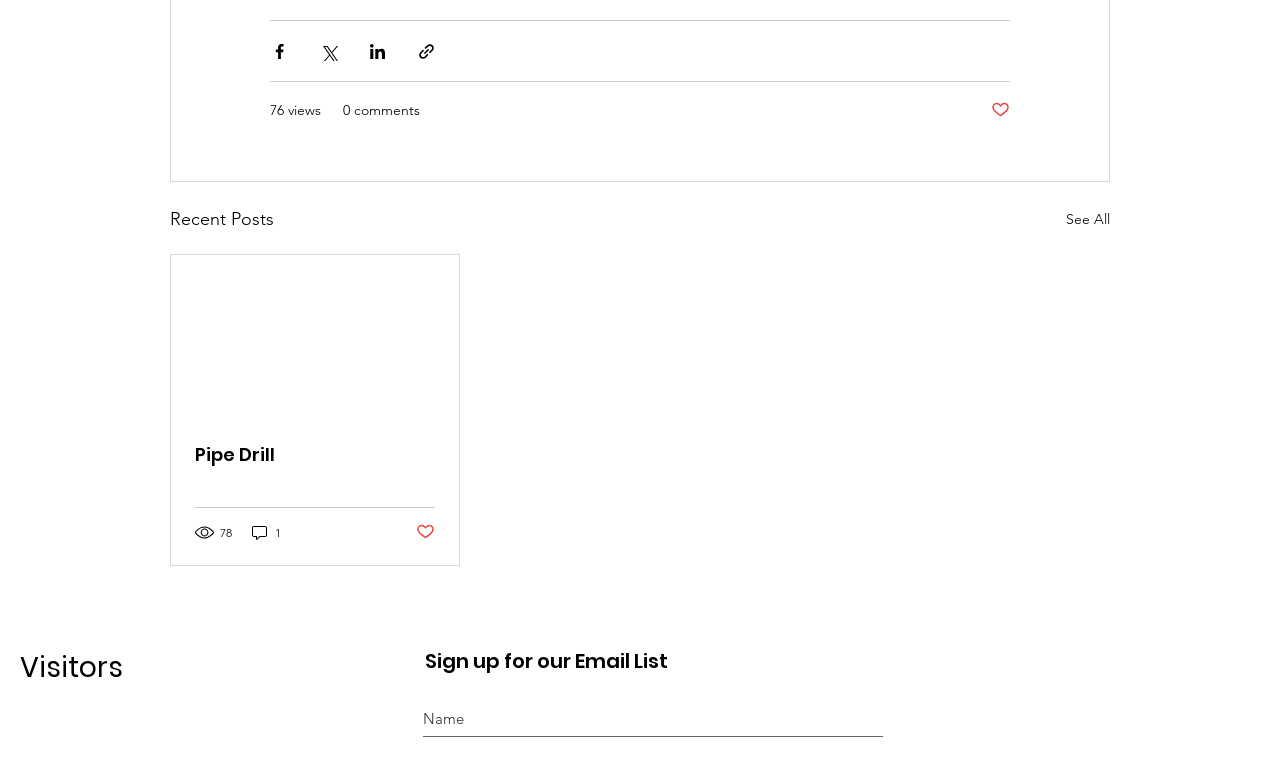Locate the bounding box coordinates of the clickable area to execute the instruction: "Like the post". Provide the coordinates as four float numbers between 0 and 1, represented as [left, top, right, bottom].

[0.774, 0.131, 0.789, 0.159]